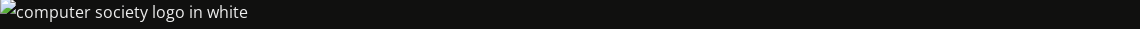List and describe all the prominent features within the image.

The image displays the logo of the Computer Society in white, prominently set against a dark background. This logo symbolizes the organization dedicated to advancing the field of computing and serving its members through various resources and community engagement. The minimalist design brings focus to the emblem, reflecting the society's commitment to innovation and excellence in technology. This representation is a key element in promoting the Computer Society's initiatives and connecting with professionals in the field.